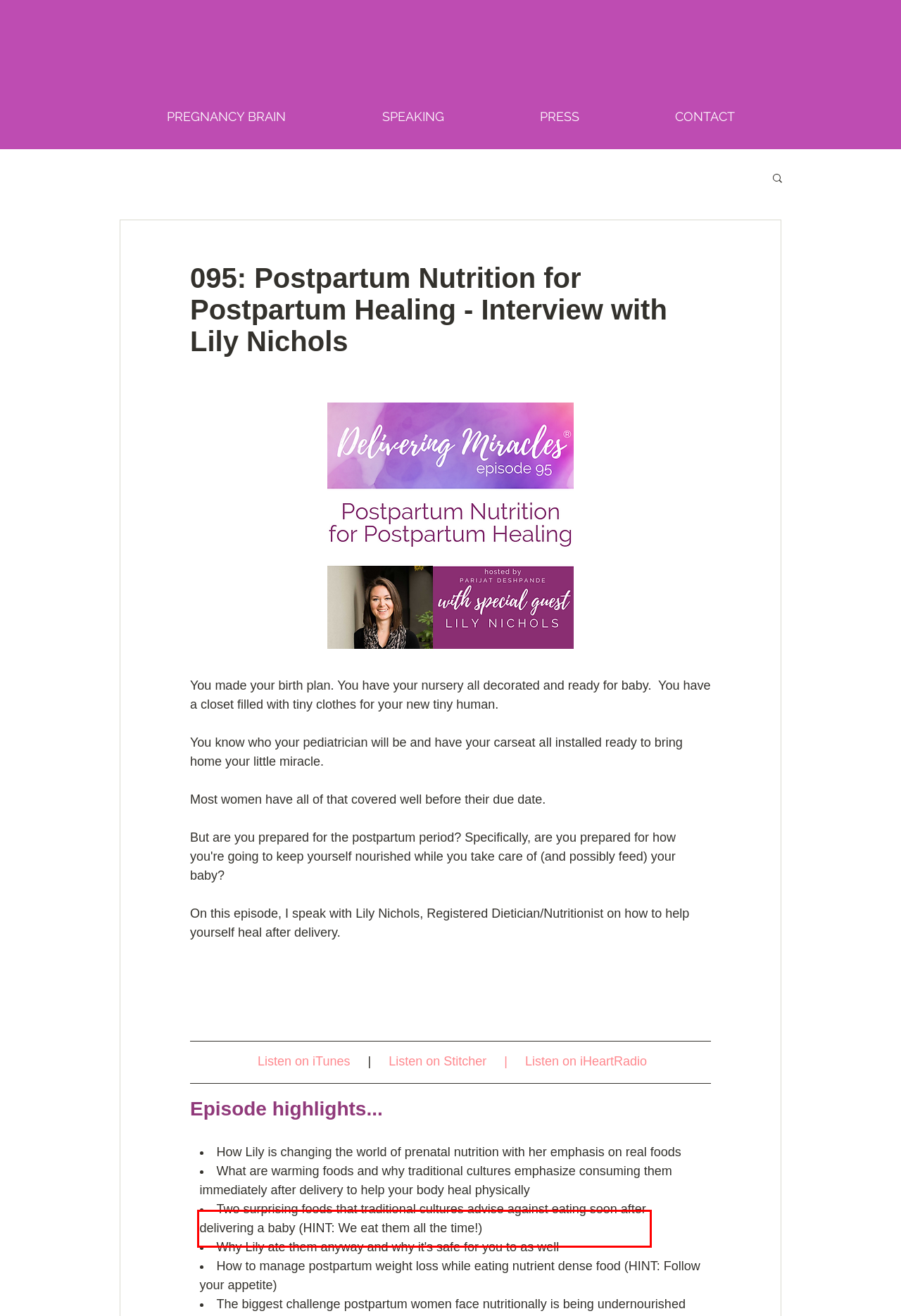Using the provided screenshot of a webpage, recognize and generate the text found within the red rectangle bounding box.

Two surprising foods that traditional cultures advise against eating soon after delivering a baby (HINT: We eat them all the time!)